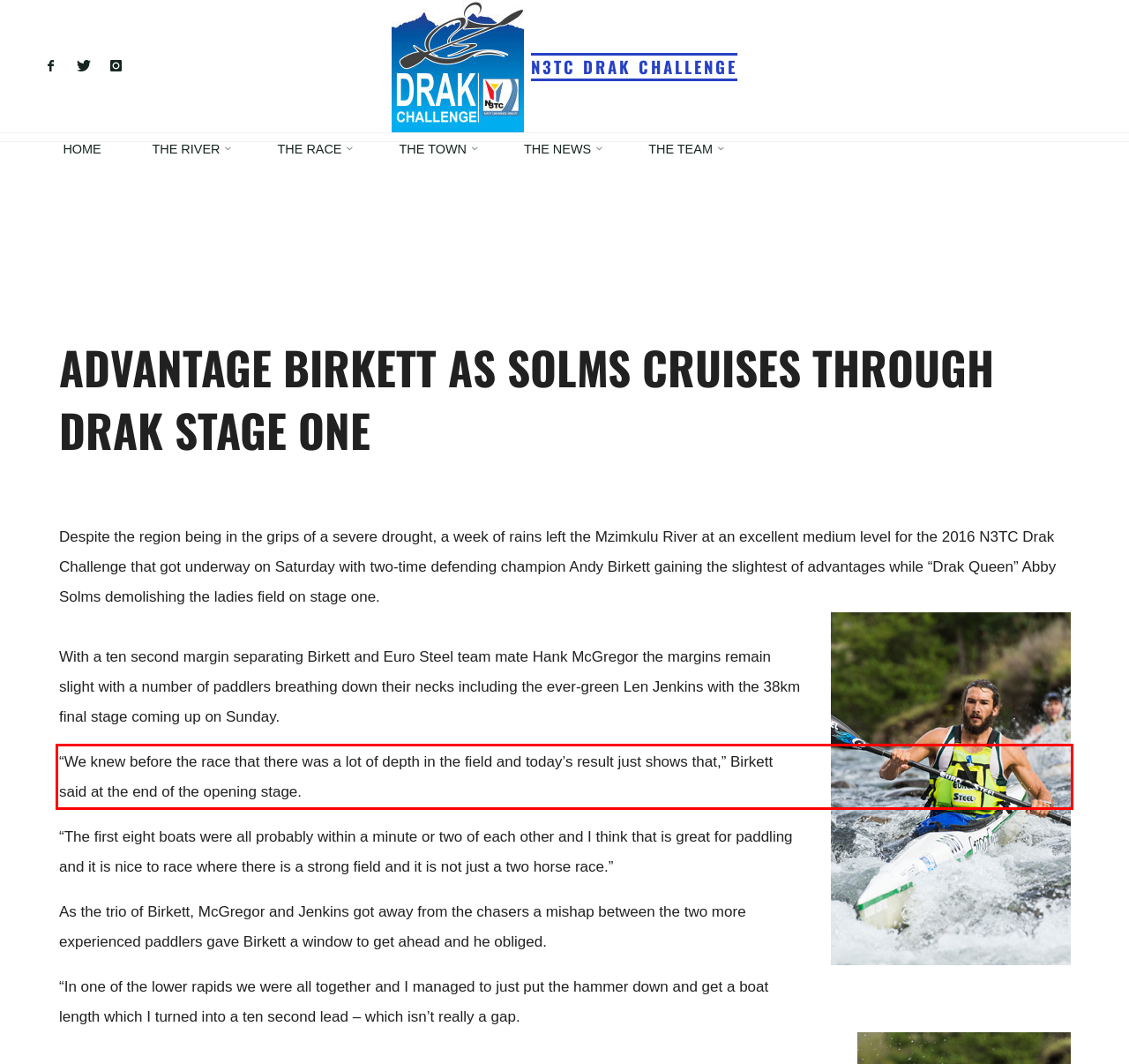Identify and extract the text within the red rectangle in the screenshot of the webpage.

“We knew before the race that there was a lot of depth in the field and today’s result just shows that,” Birkett said at the end of the opening stage.